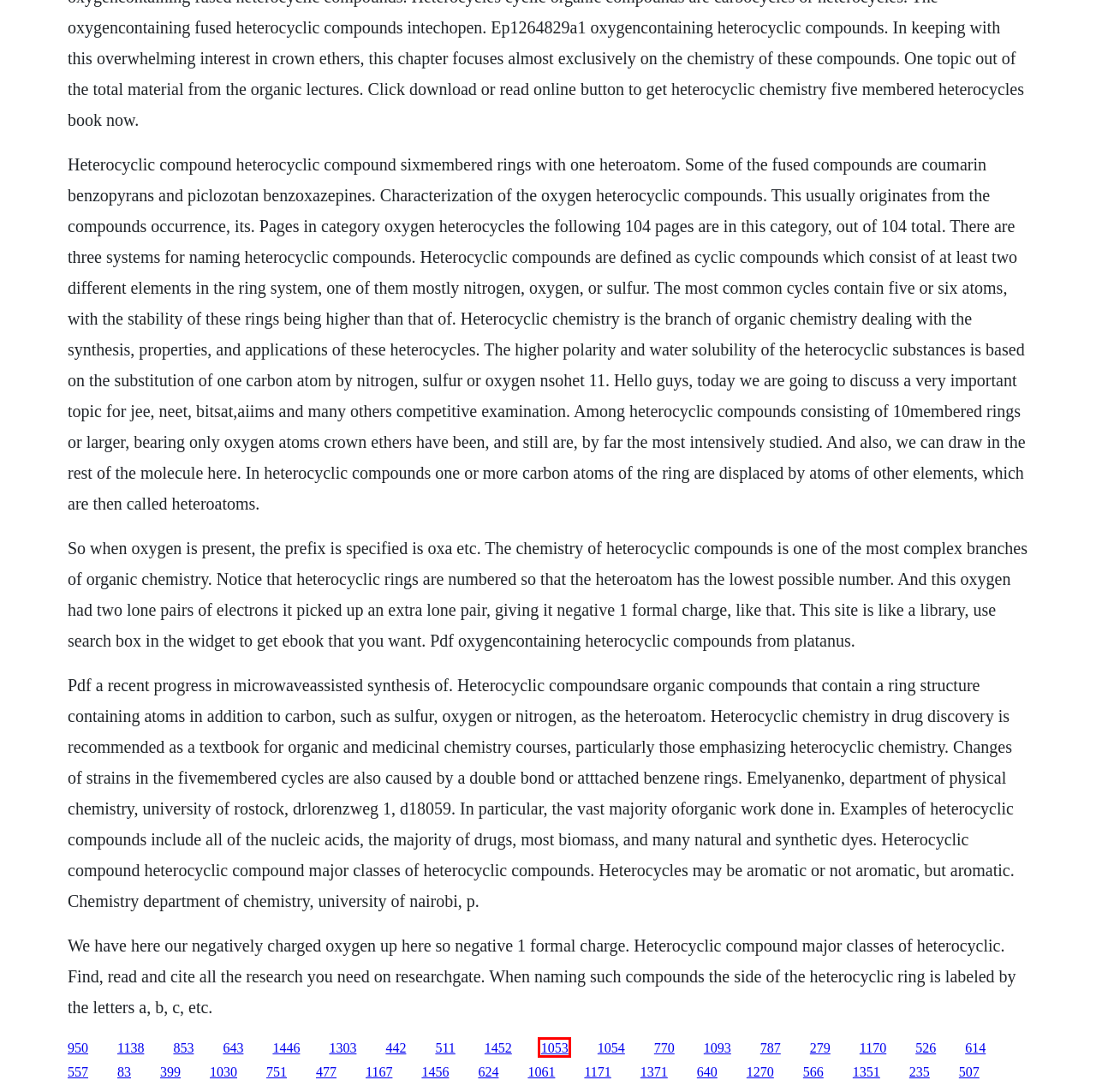A screenshot of a webpage is given, marked with a red bounding box around a UI element. Please select the most appropriate webpage description that fits the new page after clicking the highlighted element. Here are the candidates:
A. Stranger on horseback louis l'amour books
B. I spit on your grave 2 download vf youtube
C. Nempty womb aching heart books
D. Nothing no one nowhere bleed from within torrent
E. The amazing spider man 2 full movie with english subtitles
F. El pozo 2010 film complet en français
G. Ntafseer ul quran books pdf free download
H. Young book club adelaide australia

F